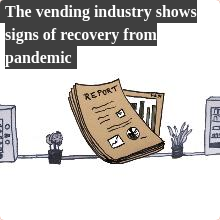What do the small potted plants represent?
Provide a detailed answer to the question using information from the image.

The image features two vending machines flanking the report, and small potted plants are placed alongside them, creating an environment that suggests growth and renewal, which is a key theme in the context of the vending industry's recovery post-pandemic.